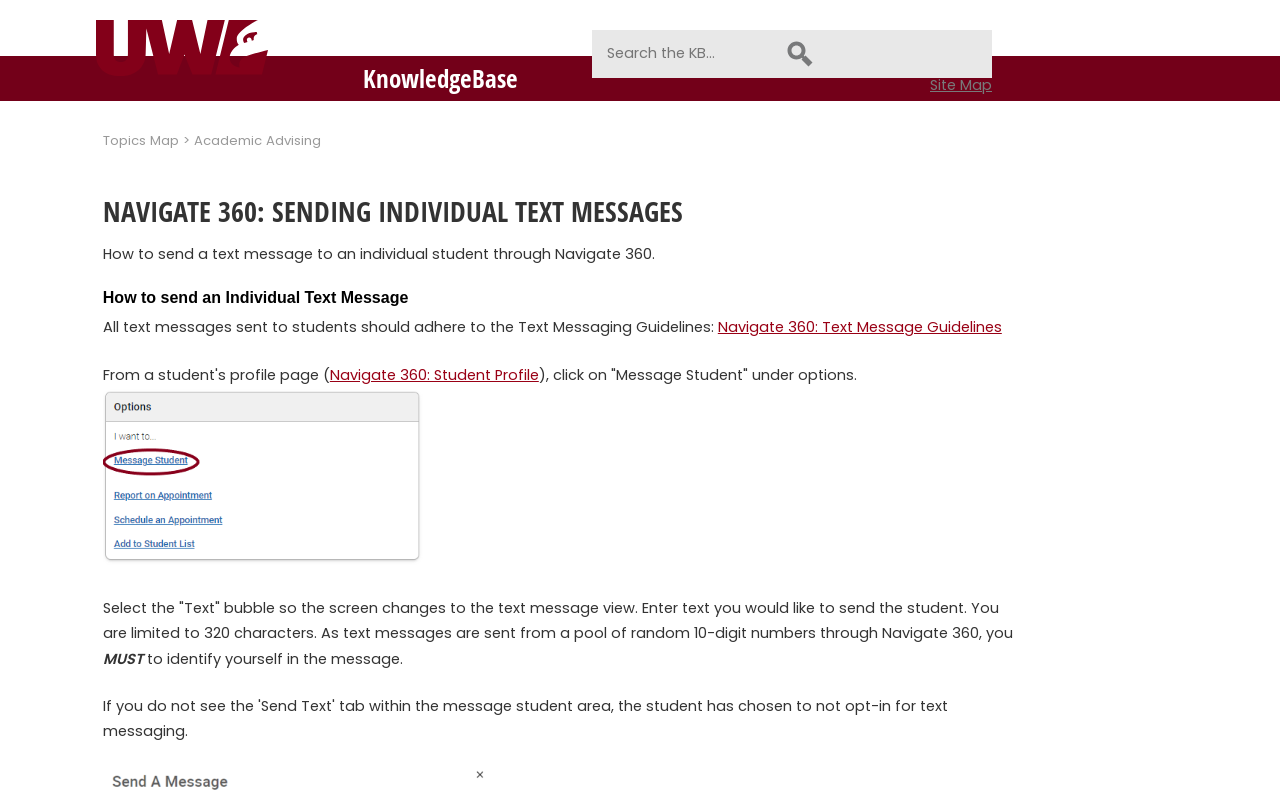Determine the main heading text of the webpage.

NAVIGATE 360: SENDING INDIVIDUAL TEXT MESSAGES